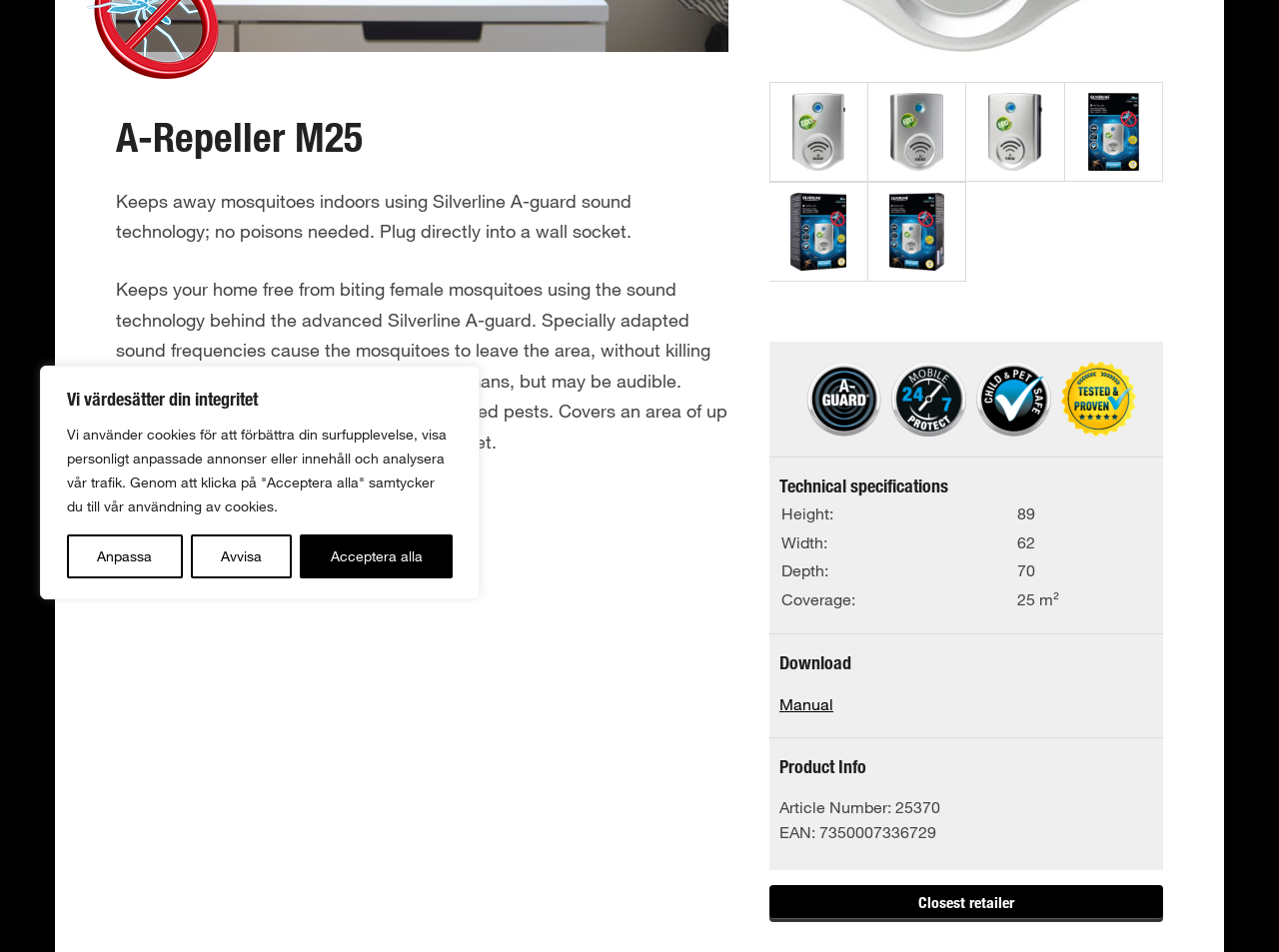Determine the bounding box of the UI element mentioned here: "Manual". The coordinates must be in the format [left, top, right, bottom] with values ranging from 0 to 1.

[0.609, 0.729, 0.652, 0.749]